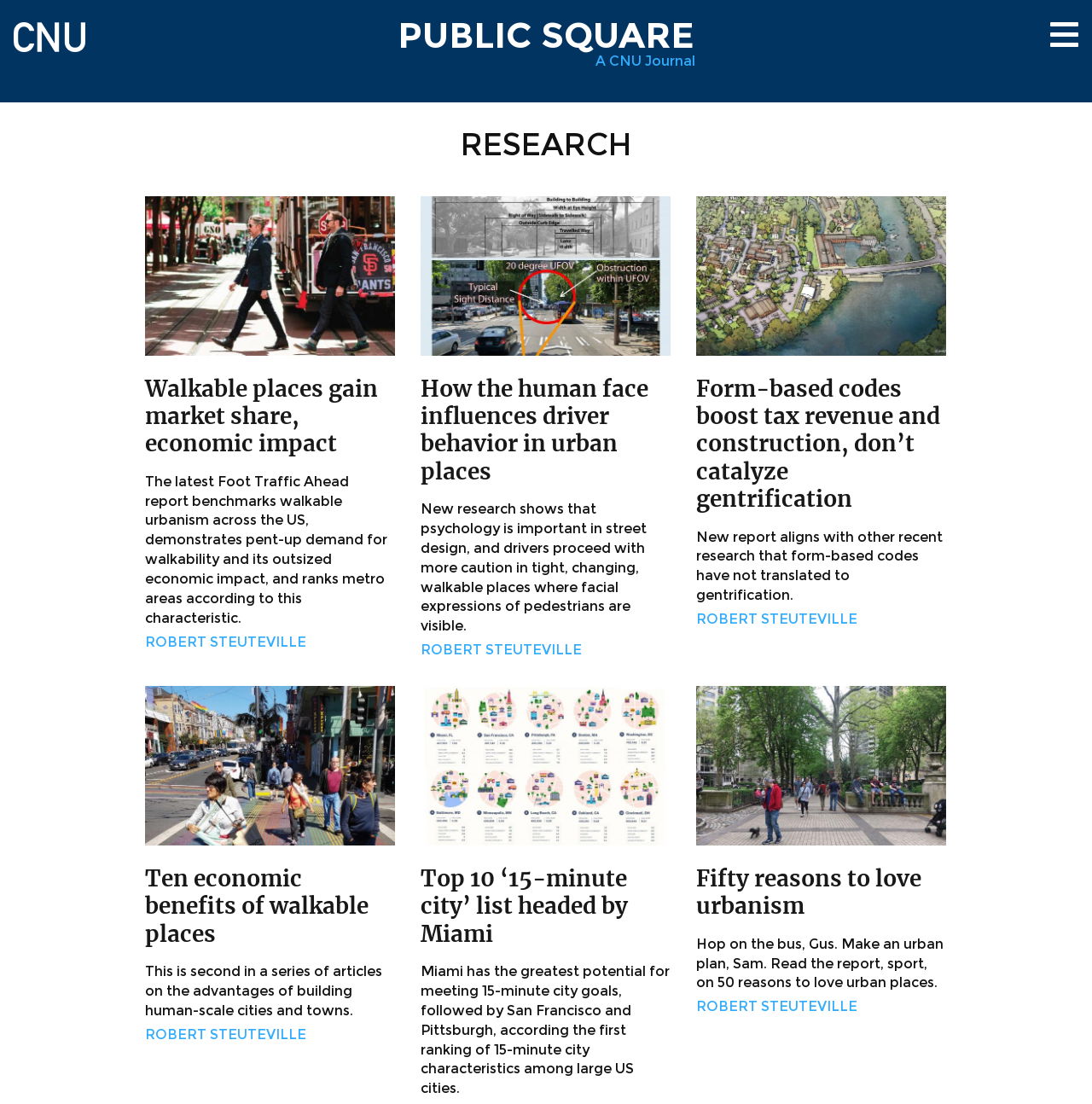Find the bounding box coordinates of the area to click in order to follow the instruction: "Book online".

None